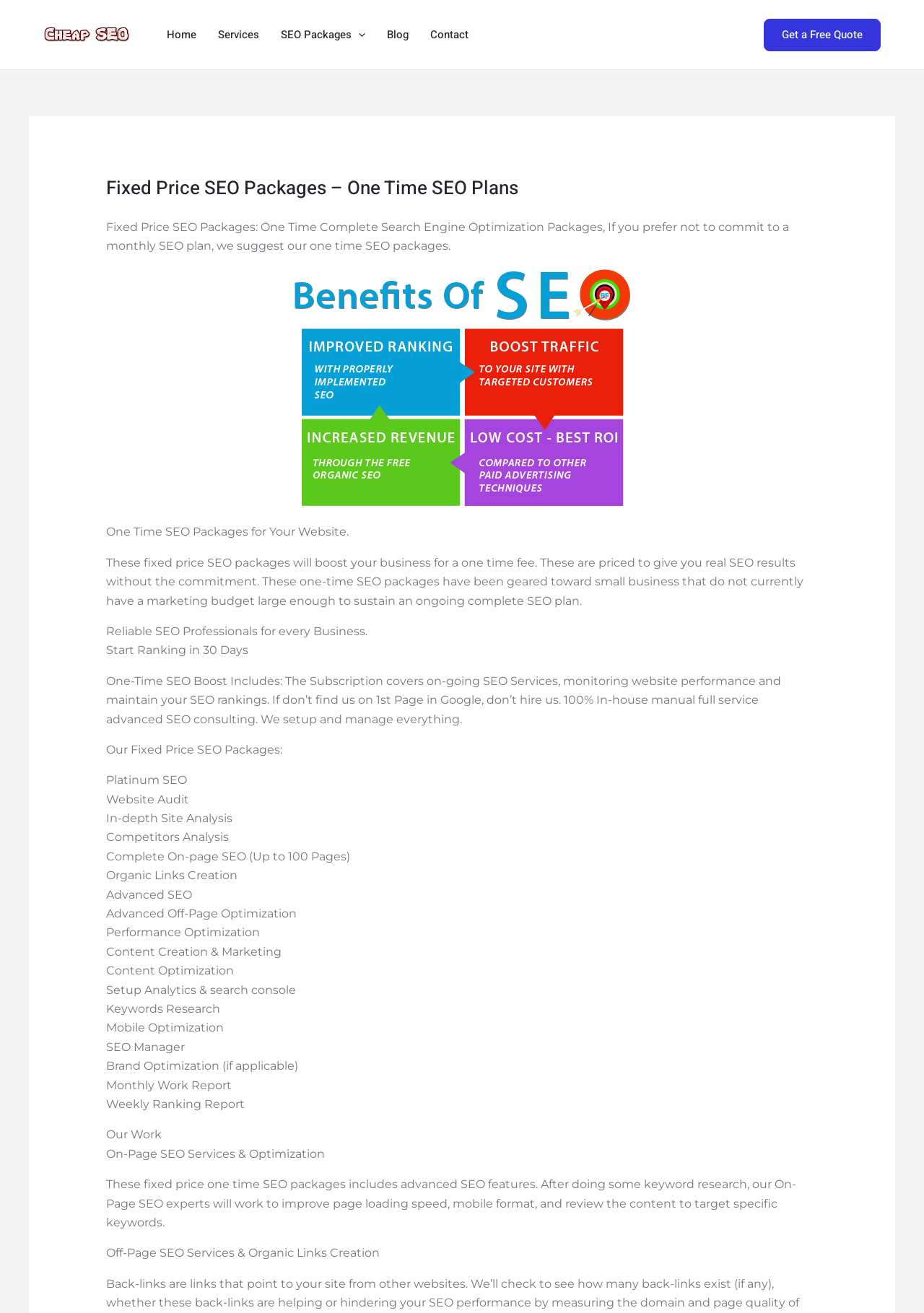Locate the bounding box coordinates of the item that should be clicked to fulfill the instruction: "Click the 'Home' link".

[0.169, 0.0, 0.224, 0.053]